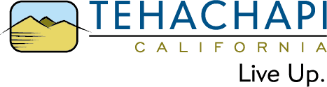Depict the image with a detailed narrative.

The image features the logo for Tehachapi, California, prominently displaying the name "TEHACHAPI" in bold blue letters, with the word "CALIFORNIA" in a lighter, more understated font beneath it. The logo is accompanied by a stylized graphic of mountains, depicted in soft colors, which reflects the natural beauty and landscape of the area. Below the logo, the phrase "Live Up." serves as a motivational tagline, encouraging residents and visitors alike to embrace the community spirit and lifestyle that Tehachapi has to offer. This design captures the essence of the city, blending a sense of place with an inviting call to action.